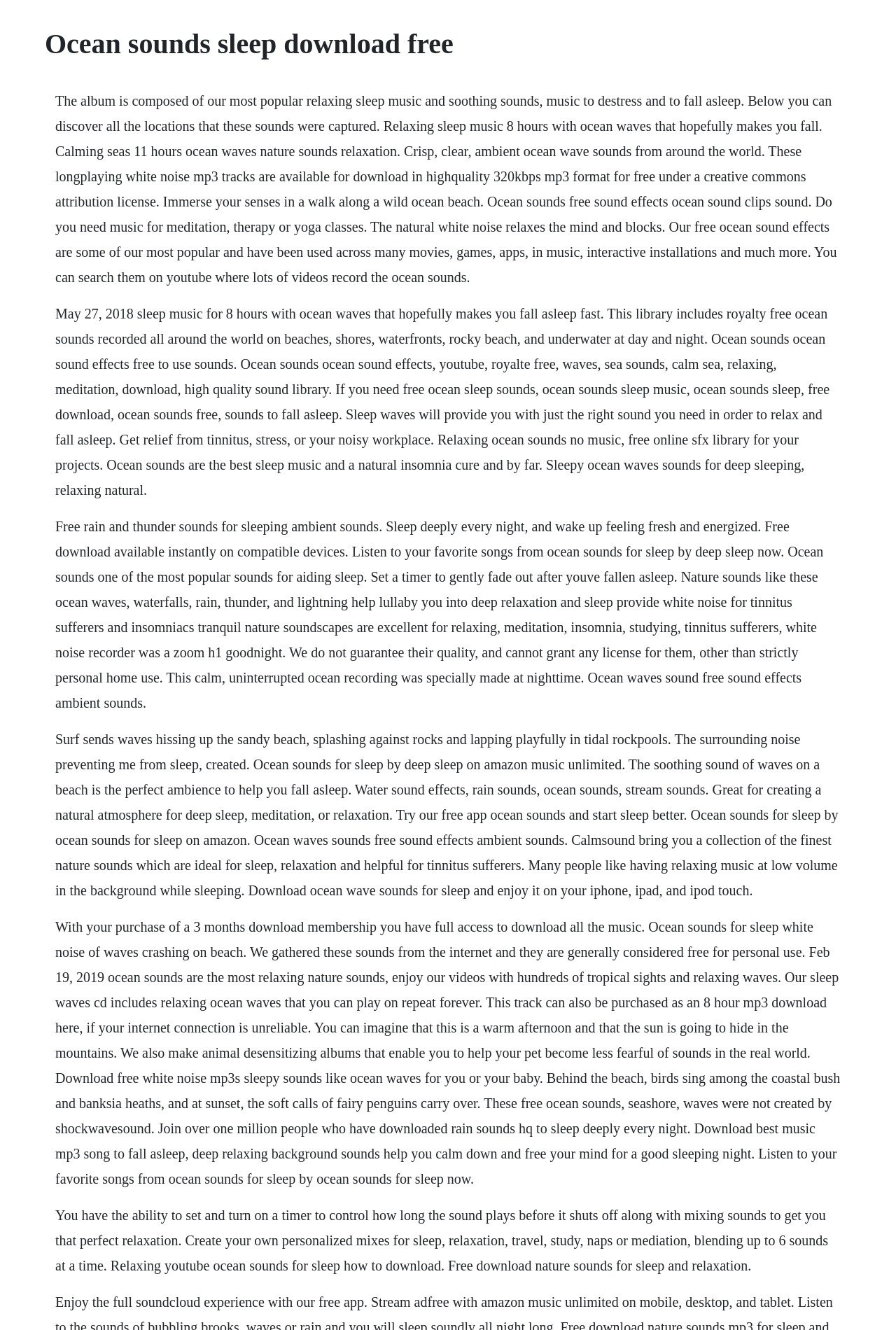Identify the primary heading of the webpage and provide its text.

Ocean sounds sleep download free